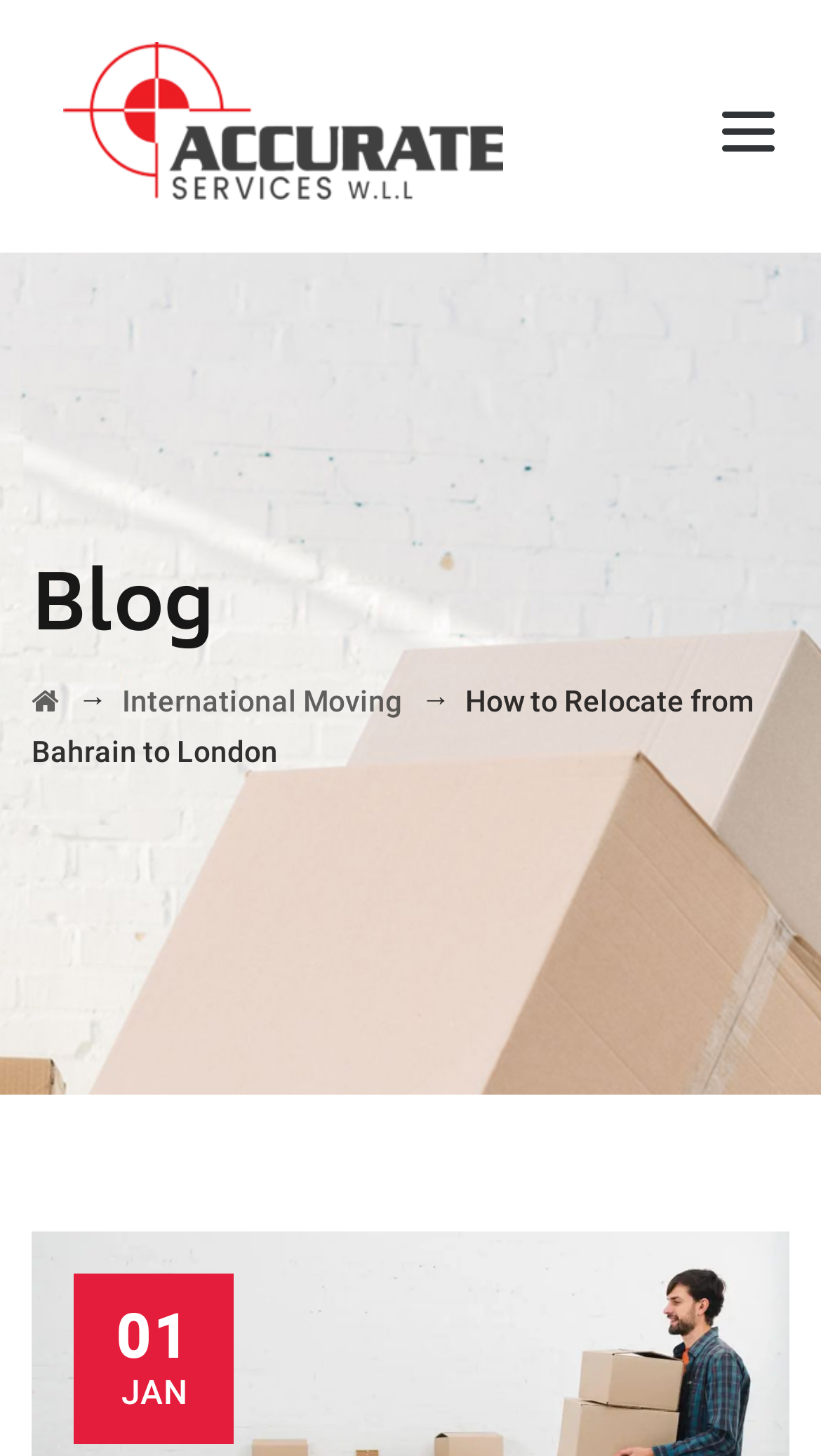What is the name of the company with an image? Please answer the question using a single word or phrase based on the image.

Accurate Services WLL